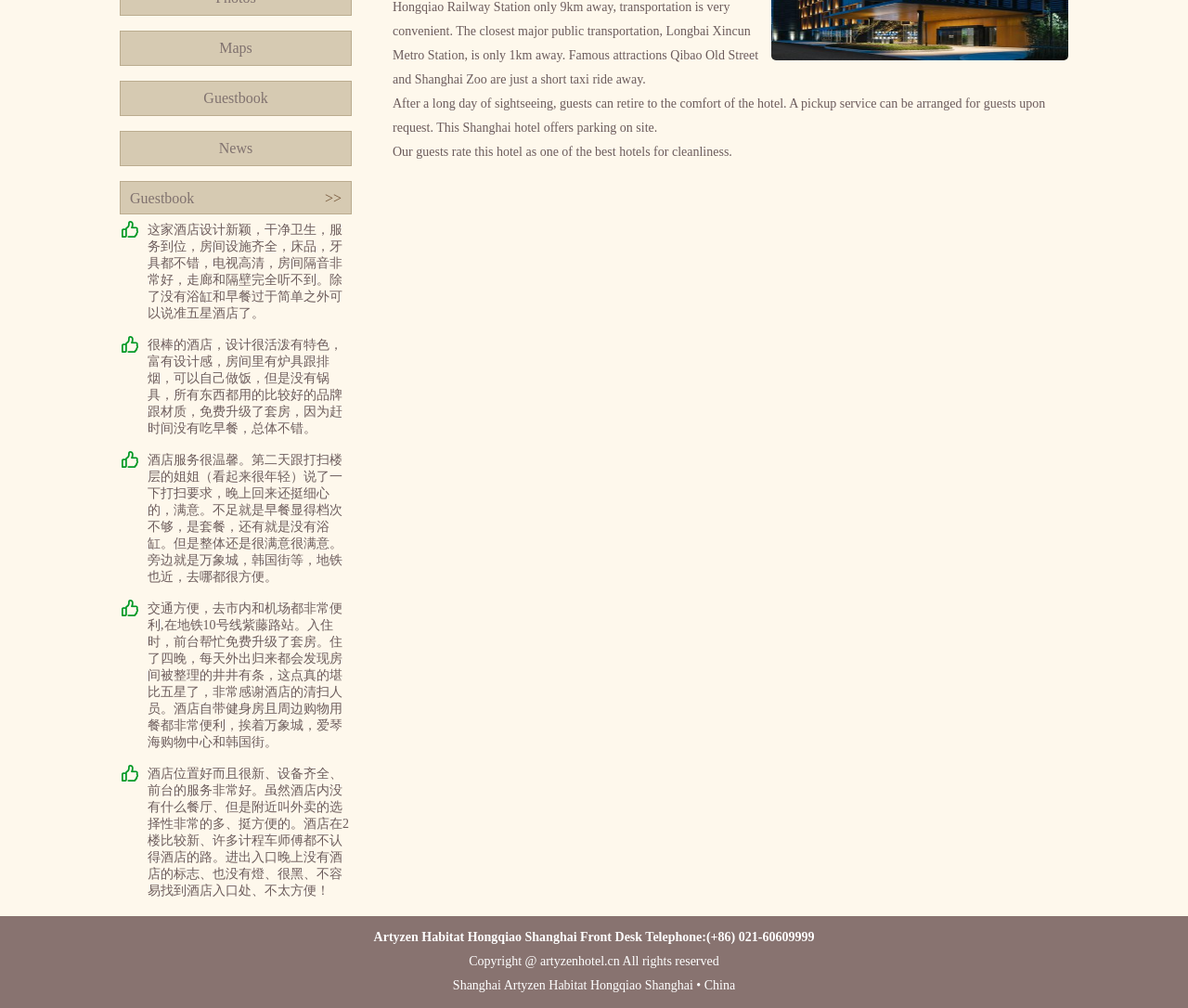Give the bounding box coordinates for the element described as: "Maps".

[0.101, 0.03, 0.296, 0.065]